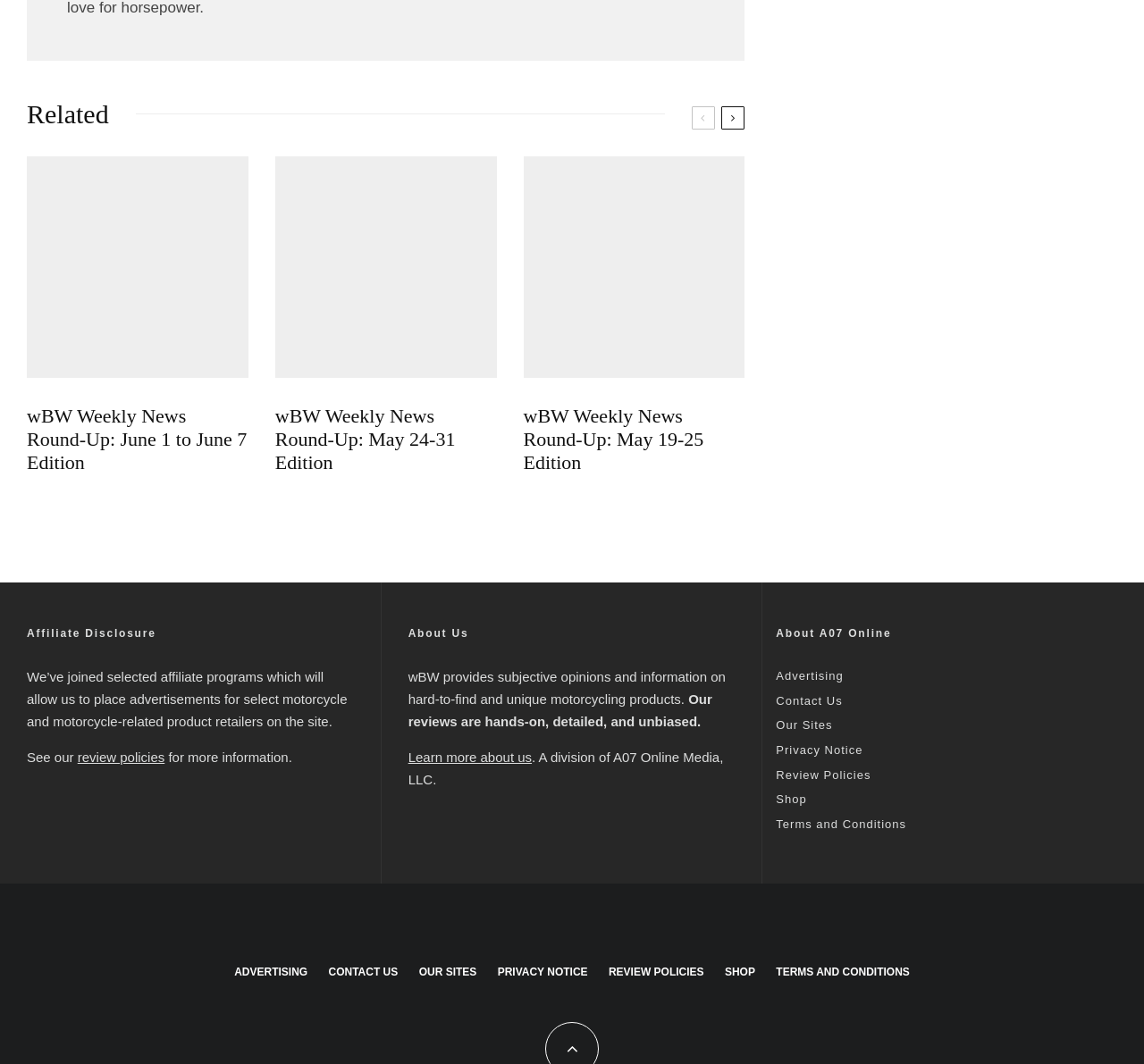Please identify the bounding box coordinates of the clickable area that will fulfill the following instruction: "Learn more about Go88 – Your Gateway to Reputable Online Slots". The coordinates should be in the format of four float numbers between 0 and 1, i.e., [left, top, right, bottom].

None